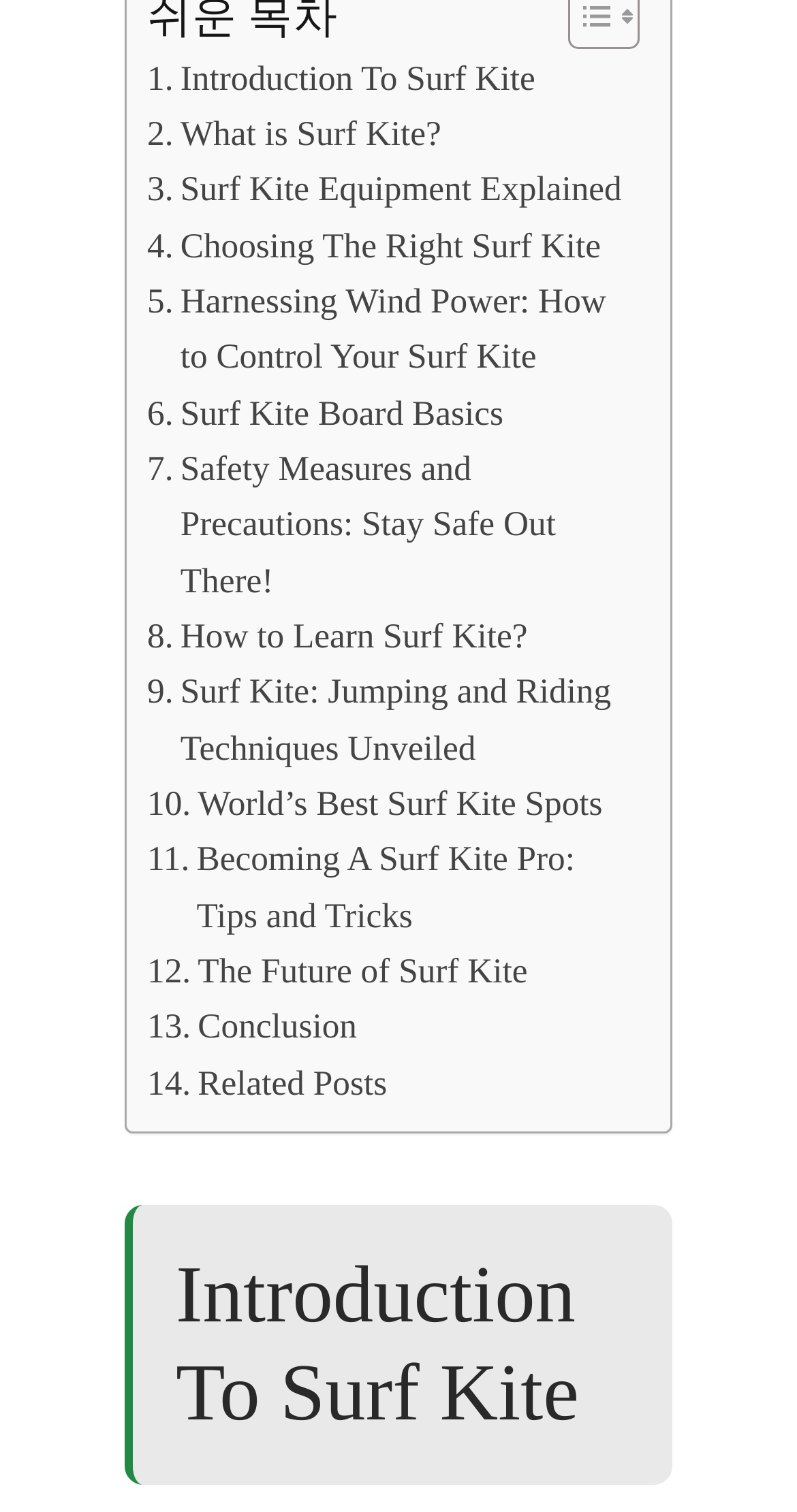Identify the bounding box coordinates of the specific part of the webpage to click to complete this instruction: "Explore the World’s Best Surf Kite Spots".

[0.185, 0.513, 0.756, 0.55]